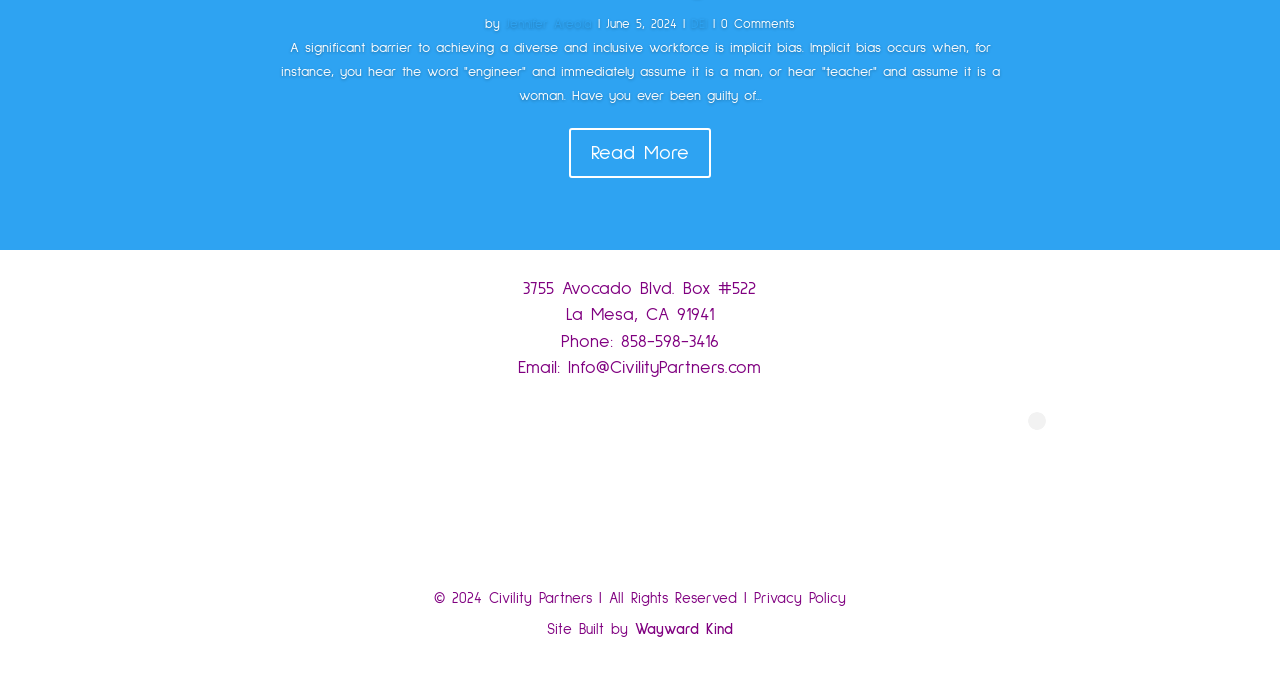What is the address of Civility Partners? Please answer the question using a single word or phrase based on the image.

3755 Avocado Blvd. Box #522, La Mesa, CA 91941